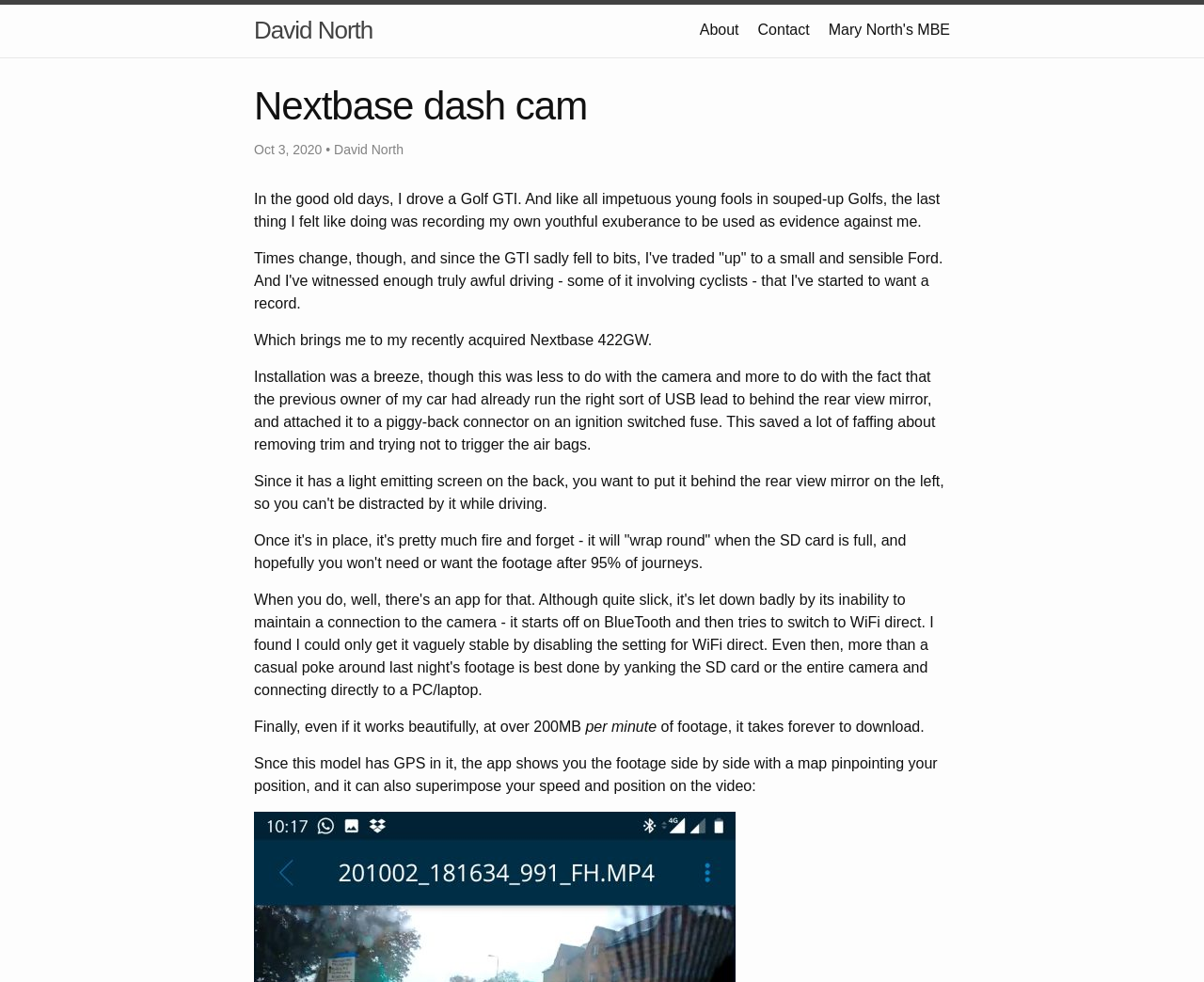Provide a brief response to the question below using one word or phrase:
What is the purpose of the dash cam according to the author?

To record evidence